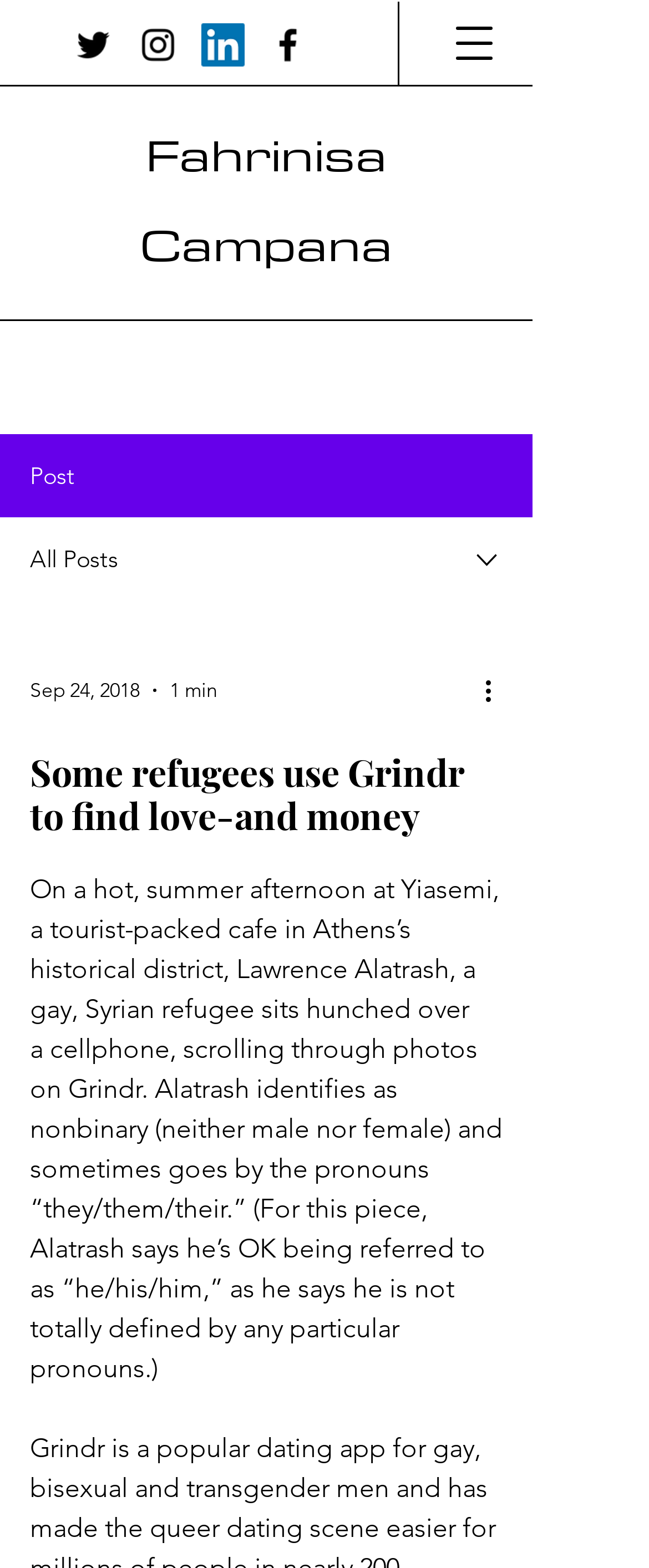Please give a one-word or short phrase response to the following question: 
What is the platform mentioned in the article?

Grindr